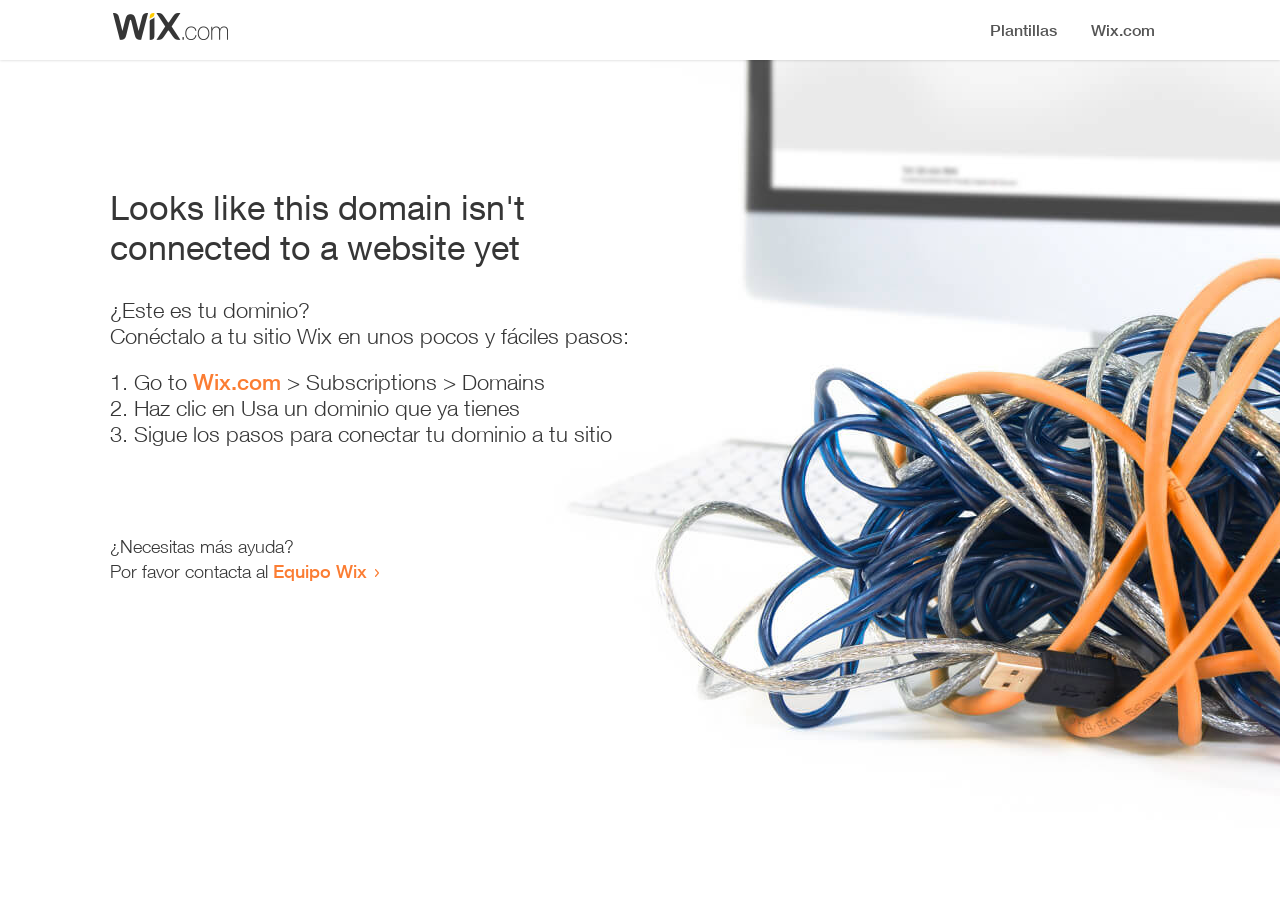Based on the image, provide a detailed and complete answer to the question: 
What language is used in the instructions?

The instructions provided on the webpage are in Spanish, as evident from the text '¿Este es tu dominio?', 'Conéctalo a tu sitio Wix en unos pocos y fáciles pasos:', and others.